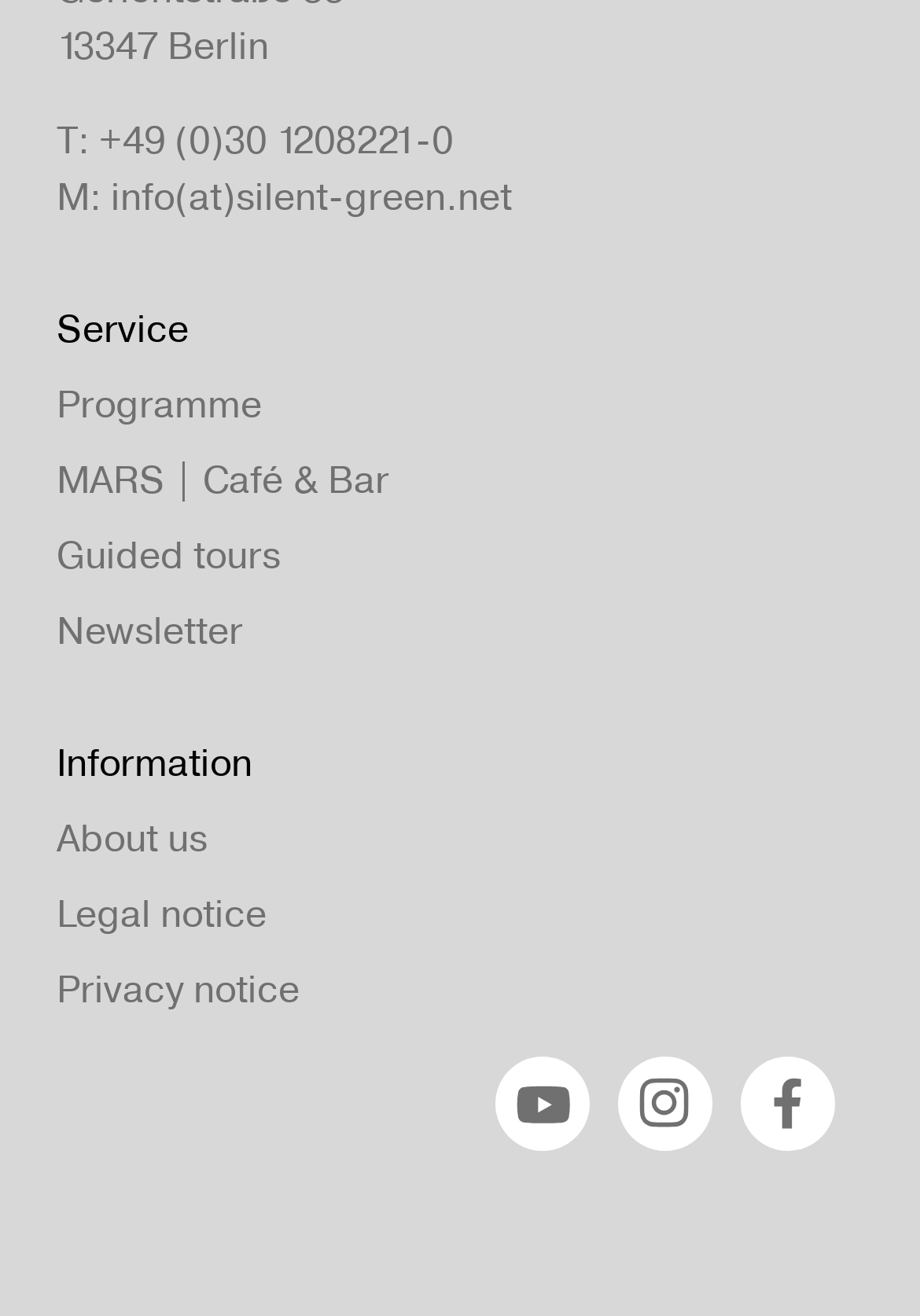Please specify the bounding box coordinates of the clickable region necessary for completing the following instruction: "Call Silent Green". The coordinates must consist of four float numbers between 0 and 1, i.e., [left, top, right, bottom].

[0.062, 0.09, 0.492, 0.124]